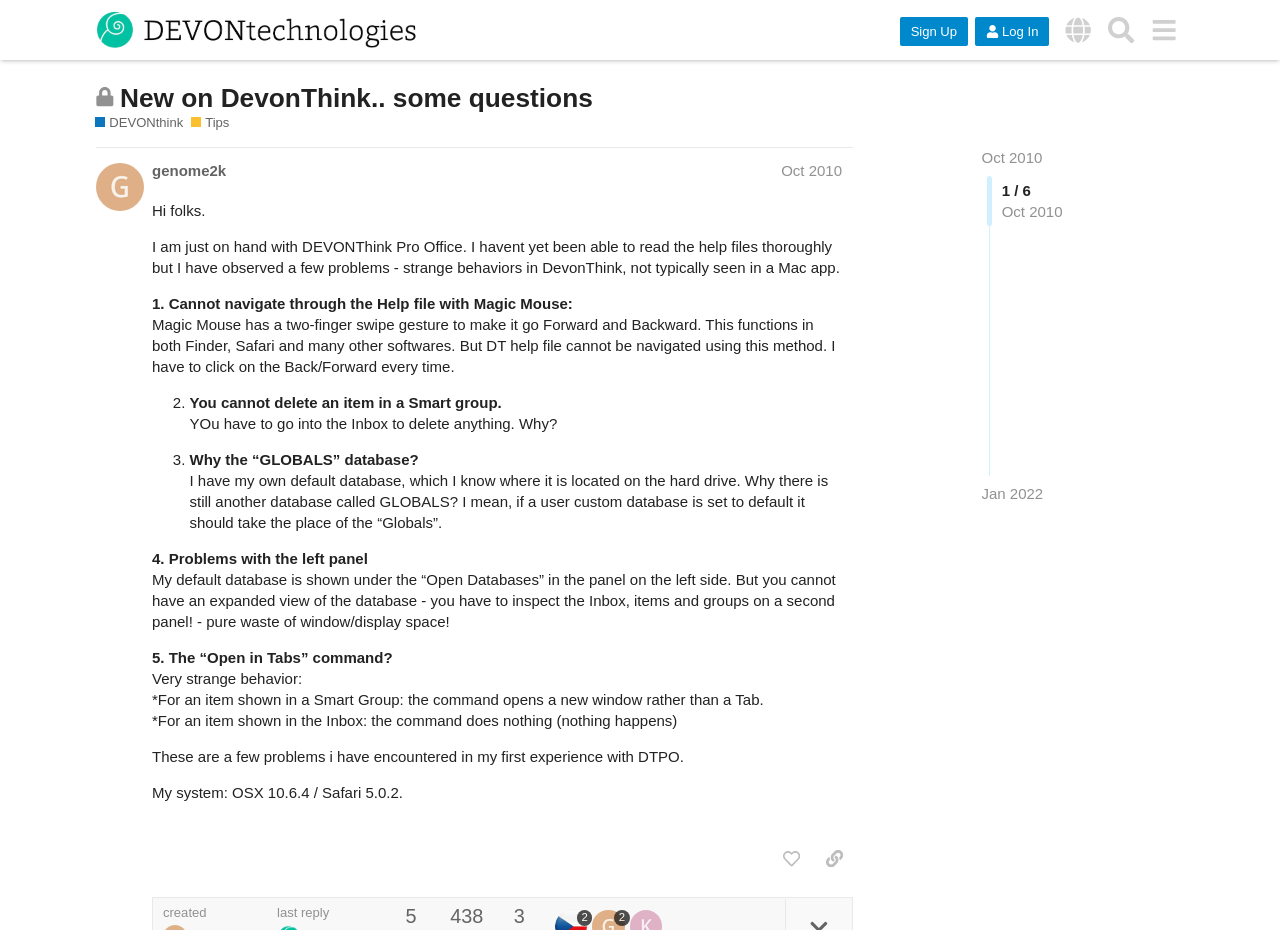What is the date of the post?
Examine the screenshot and reply with a single word or phrase.

Jan 21, 2022